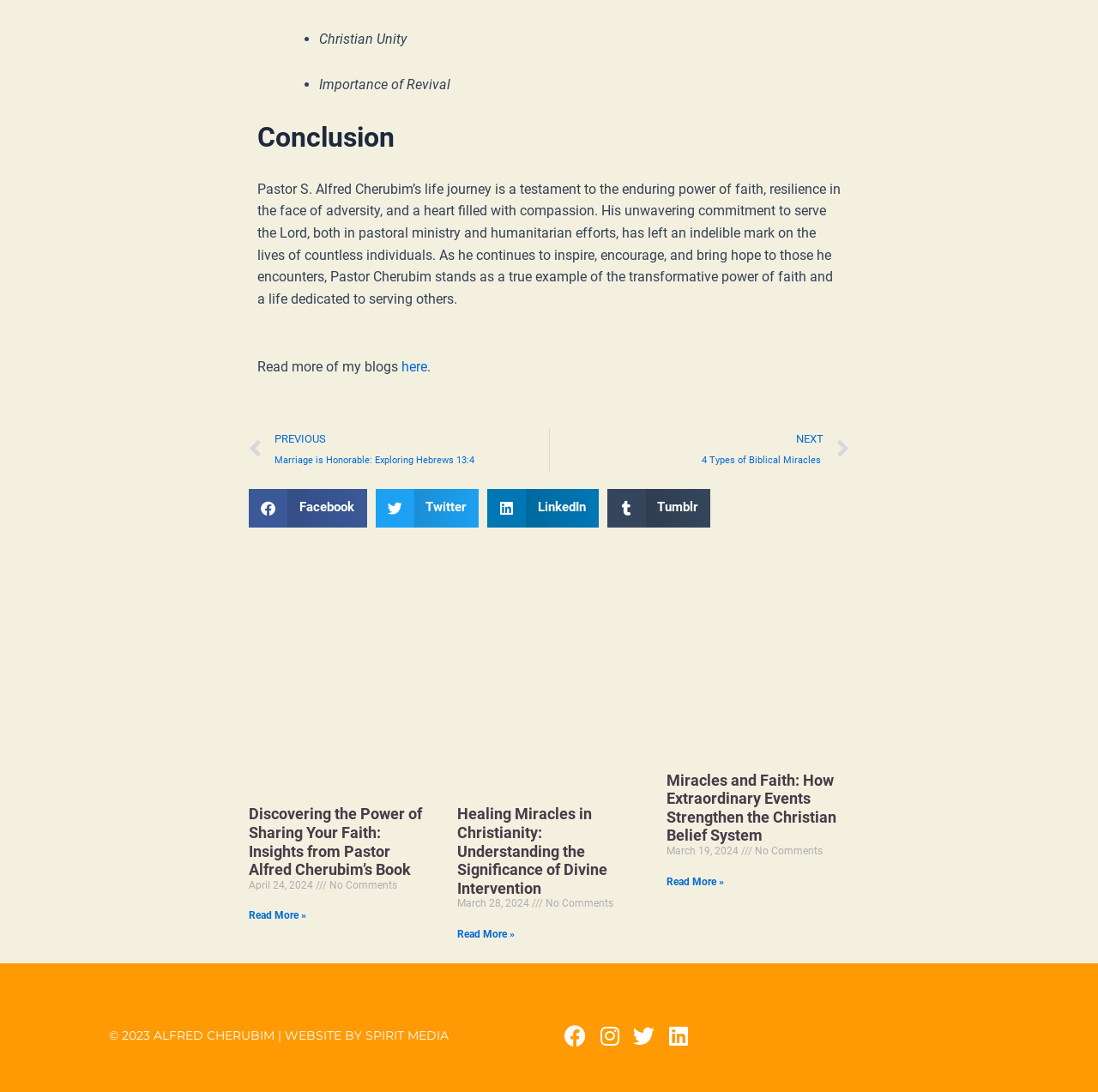Extract the bounding box coordinates for the HTML element that matches this description: "Read More »". The coordinates should be four float numbers between 0 and 1, i.e., [left, top, right, bottom].

[0.607, 0.802, 0.659, 0.813]